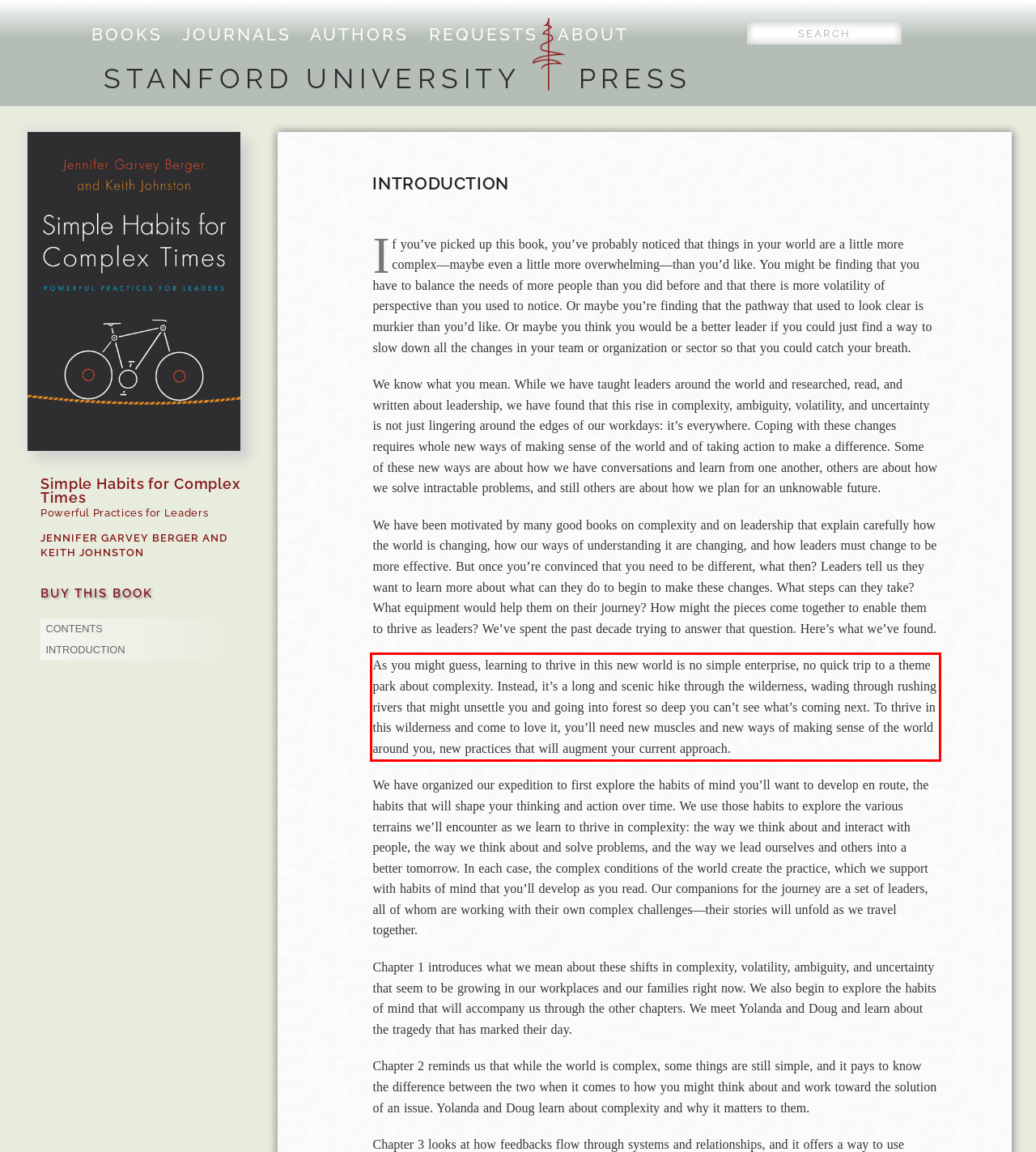You have a screenshot of a webpage with a UI element highlighted by a red bounding box. Use OCR to obtain the text within this highlighted area.

As you might guess, learning to thrive in this new world is no simple enterprise, no quick trip to a theme park about complexity. Instead, it’s a long and scenic hike through the wilderness, wading through rushing rivers that might unsettle you and going into forest so deep you can’t see what’s coming next. To thrive in this wilderness and come to love it, you’ll need new muscles and new ways of making sense of the world around you, new practices that will augment your current approach.